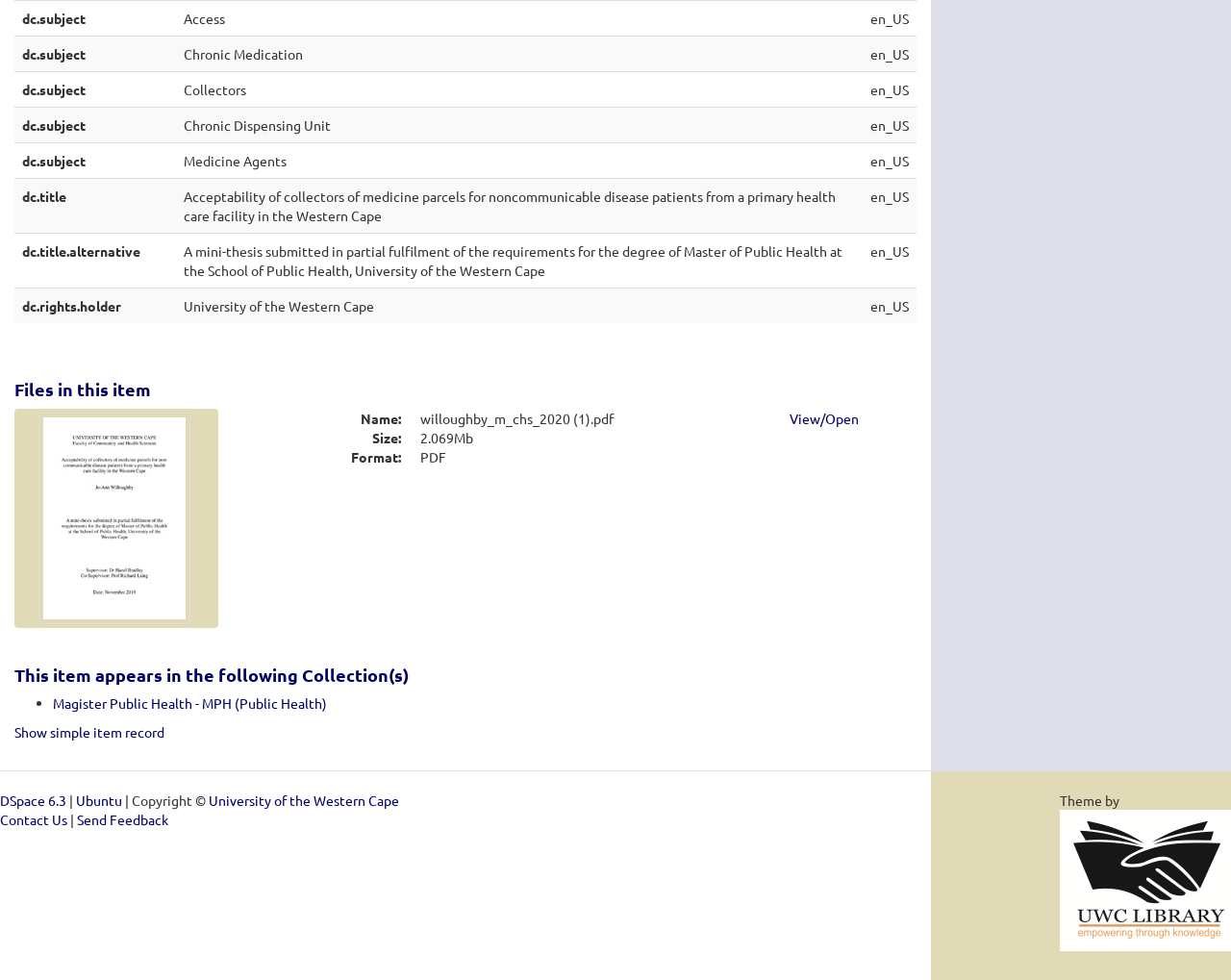What is the title of the thesis?
Answer briefly with a single word or phrase based on the image.

Acceptability of collectors of medicine parcels for noncommunicable disease patients from a primary health care facility in the Western Cape